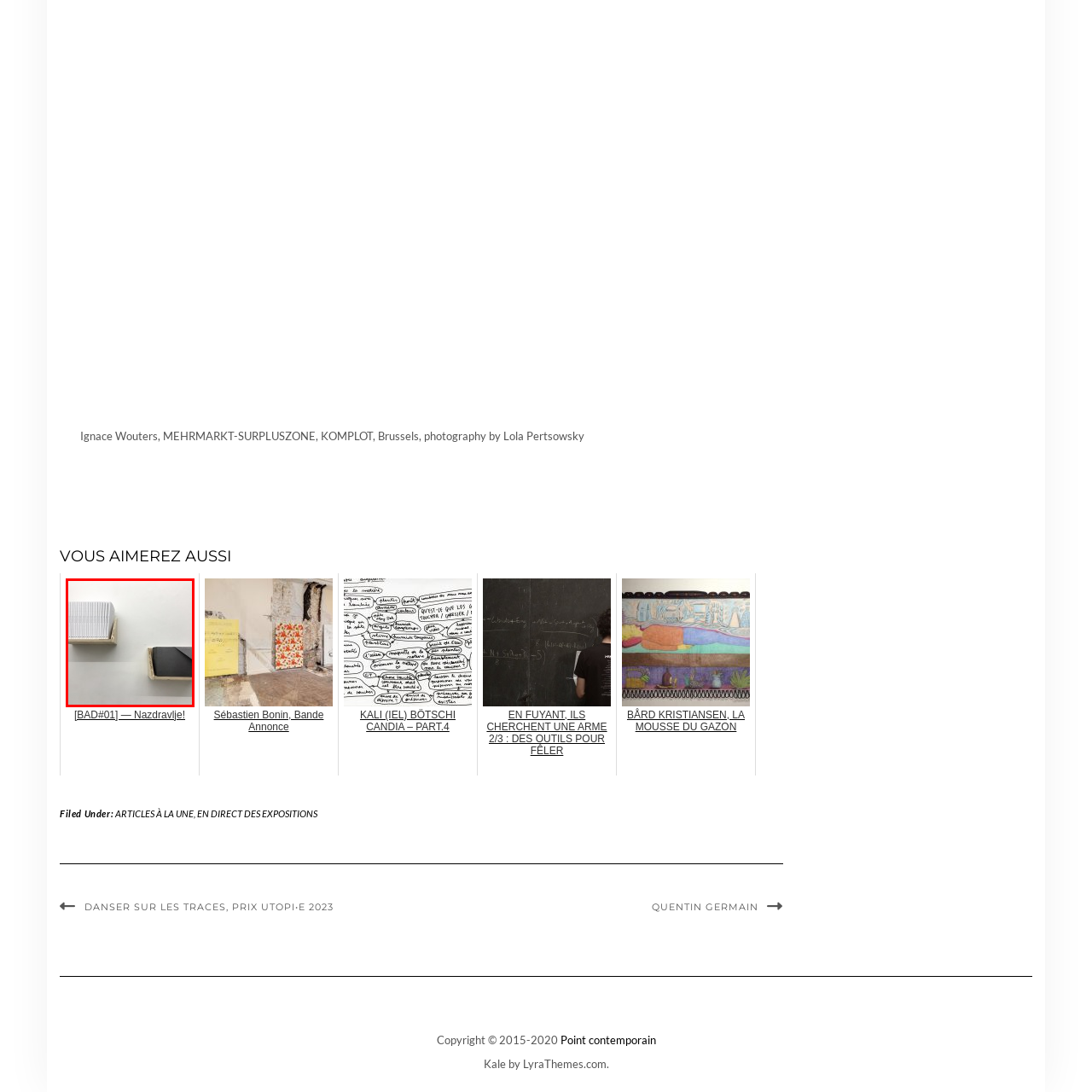Direct your attention to the red-outlined image and answer the question in a word or phrase: What is the shape of the design on the black-bound book?

Angular